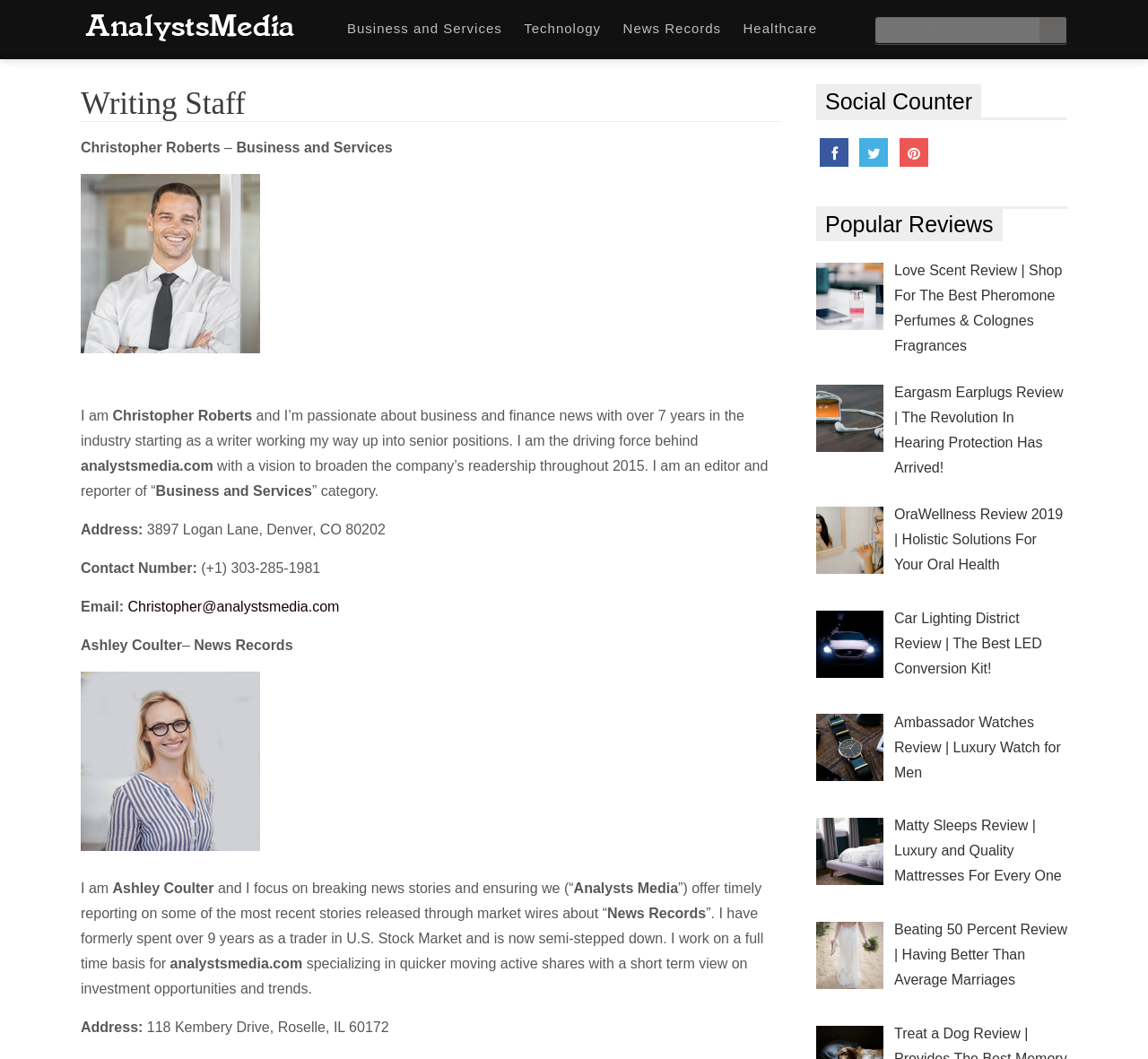Look at the image and give a detailed response to the following question: What is the contact number of Christopher Roberts?

The contact number of Christopher Roberts is mentioned in the text '(+1) 303-285-1981' which is located below the address of Christopher Roberts.